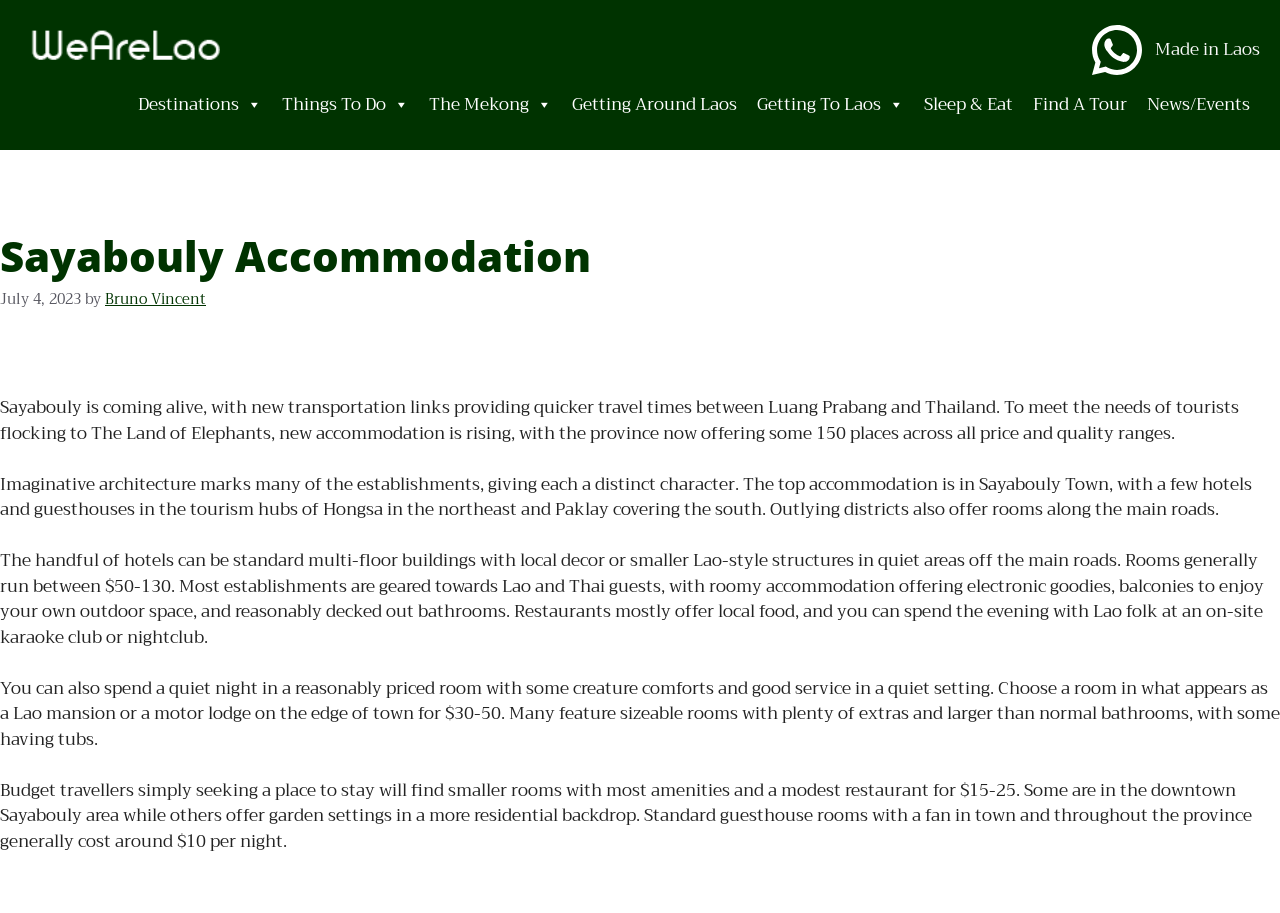Look at the image and write a detailed answer to the question: 
What is the price range of rooms in Sayabouly?

The webpage mentions that 'rooms generally run between $50-130', and also mentions that 'budget travellers simply seeking a place to stay will find smaller rooms with most amenities and a modest restaurant for $15-25', and 'standard guesthouse rooms with a fan in town and throughout the province generally cost around $10 per night'.